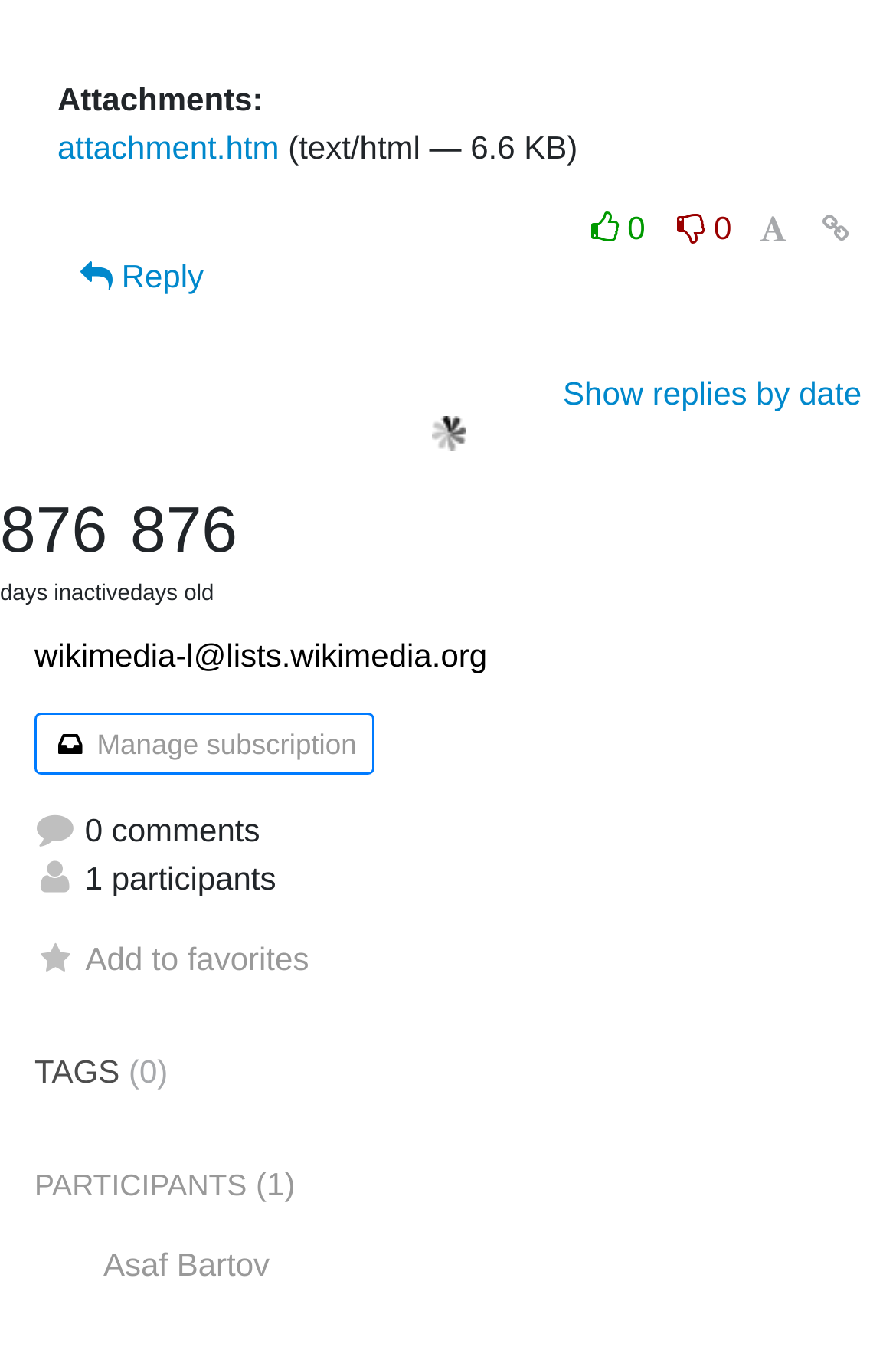Provide your answer in one word or a succinct phrase for the question: 
What is the name of the person who started the conversation?

Asaf Bartov